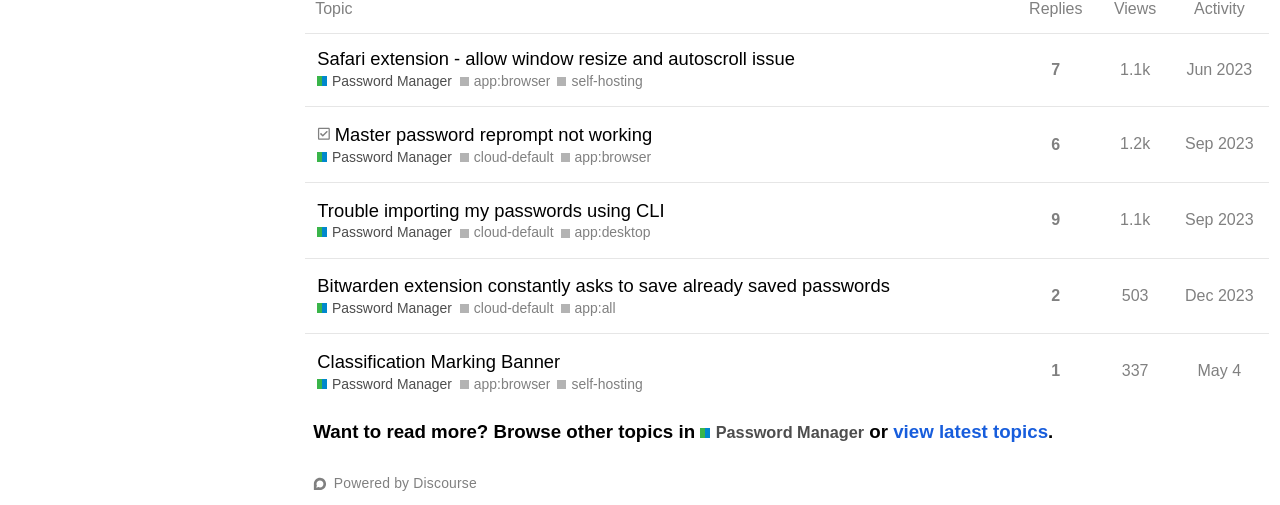Pinpoint the bounding box coordinates for the area that should be clicked to perform the following instruction: "Browse other topics in Password Manager".

[0.547, 0.833, 0.675, 0.878]